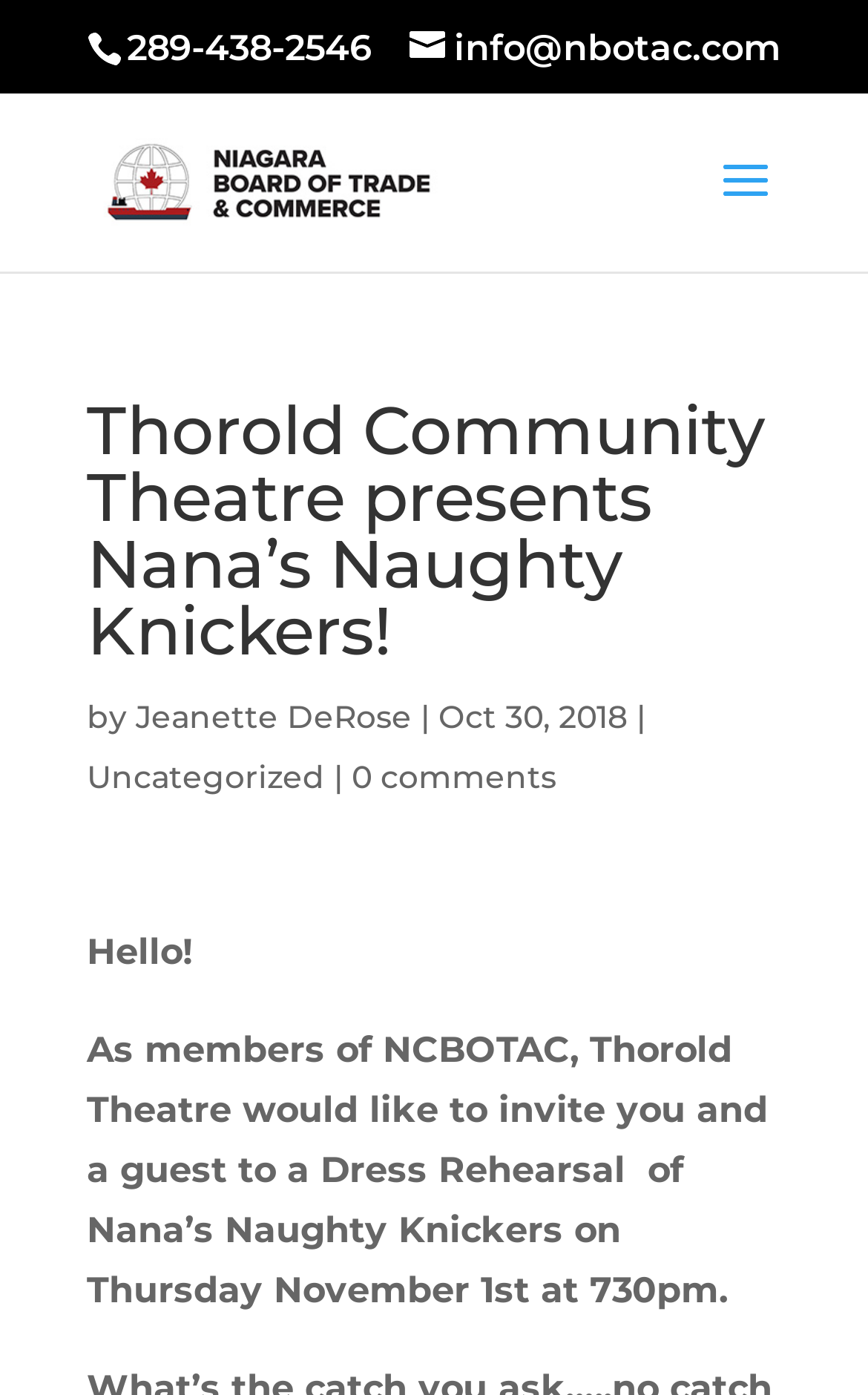What is the title or heading displayed on the webpage?

Thorold Community Theatre presents Nana’s Naughty Knickers!